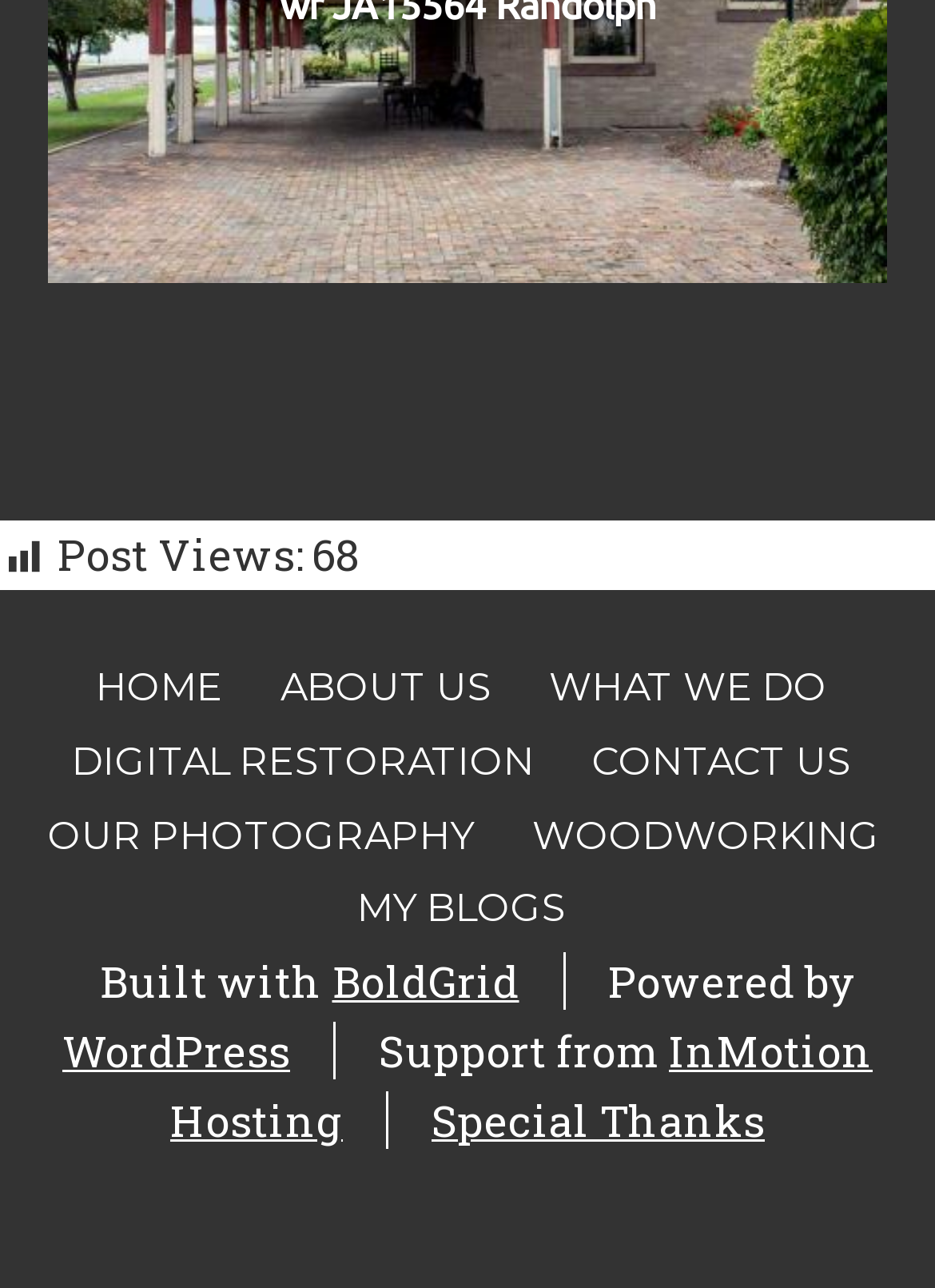Indicate the bounding box coordinates of the element that needs to be clicked to satisfy the following instruction: "read the blog". The coordinates should be four float numbers between 0 and 1, i.e., [left, top, right, bottom].

[0.369, 0.679, 0.618, 0.733]